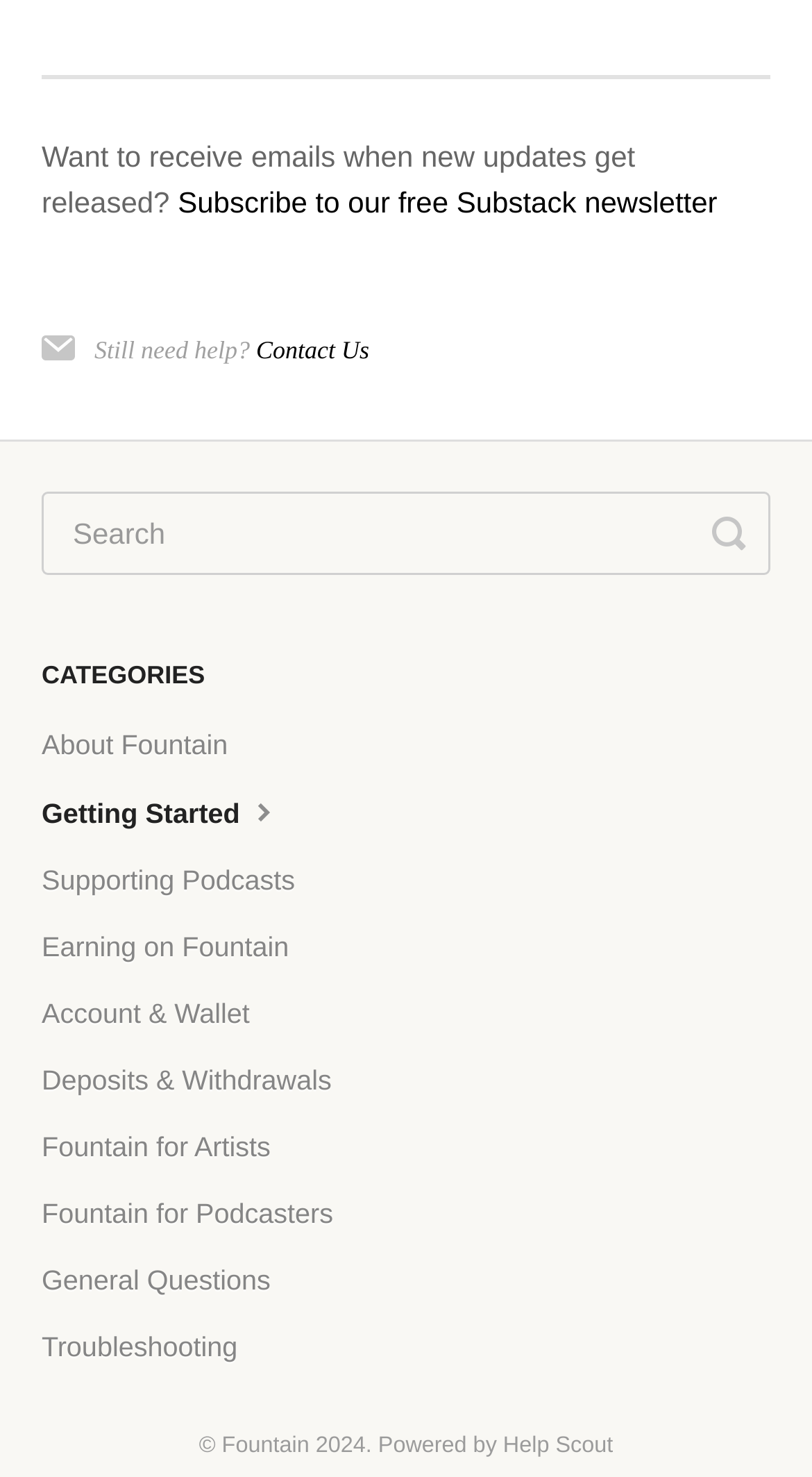What is the category list for?
Please provide a single word or phrase answer based on the image.

Fountain topics